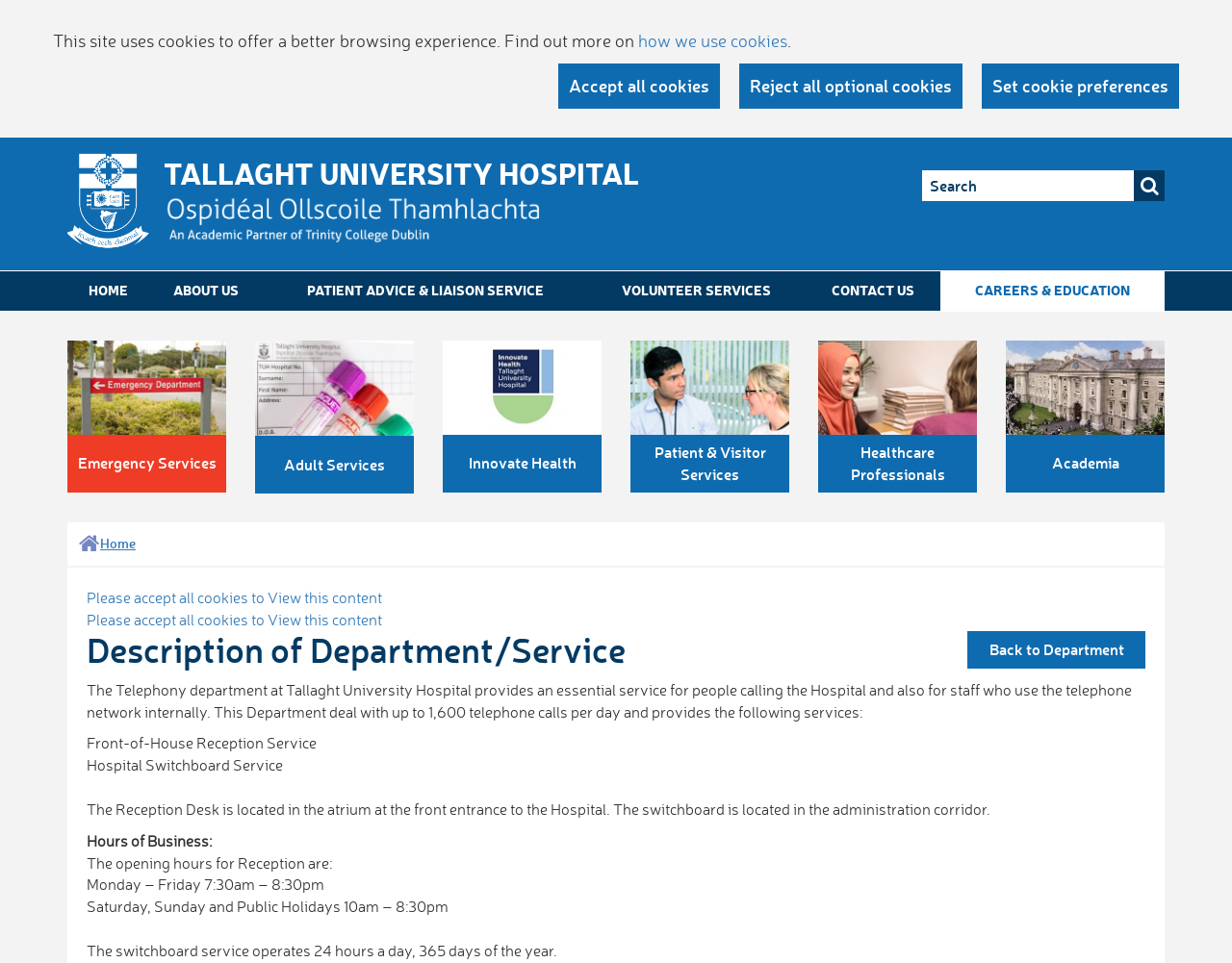Identify the bounding box for the UI element specified in this description: "find the best professional". The coordinates must be four float numbers between 0 and 1, formatted as [left, top, right, bottom].

None